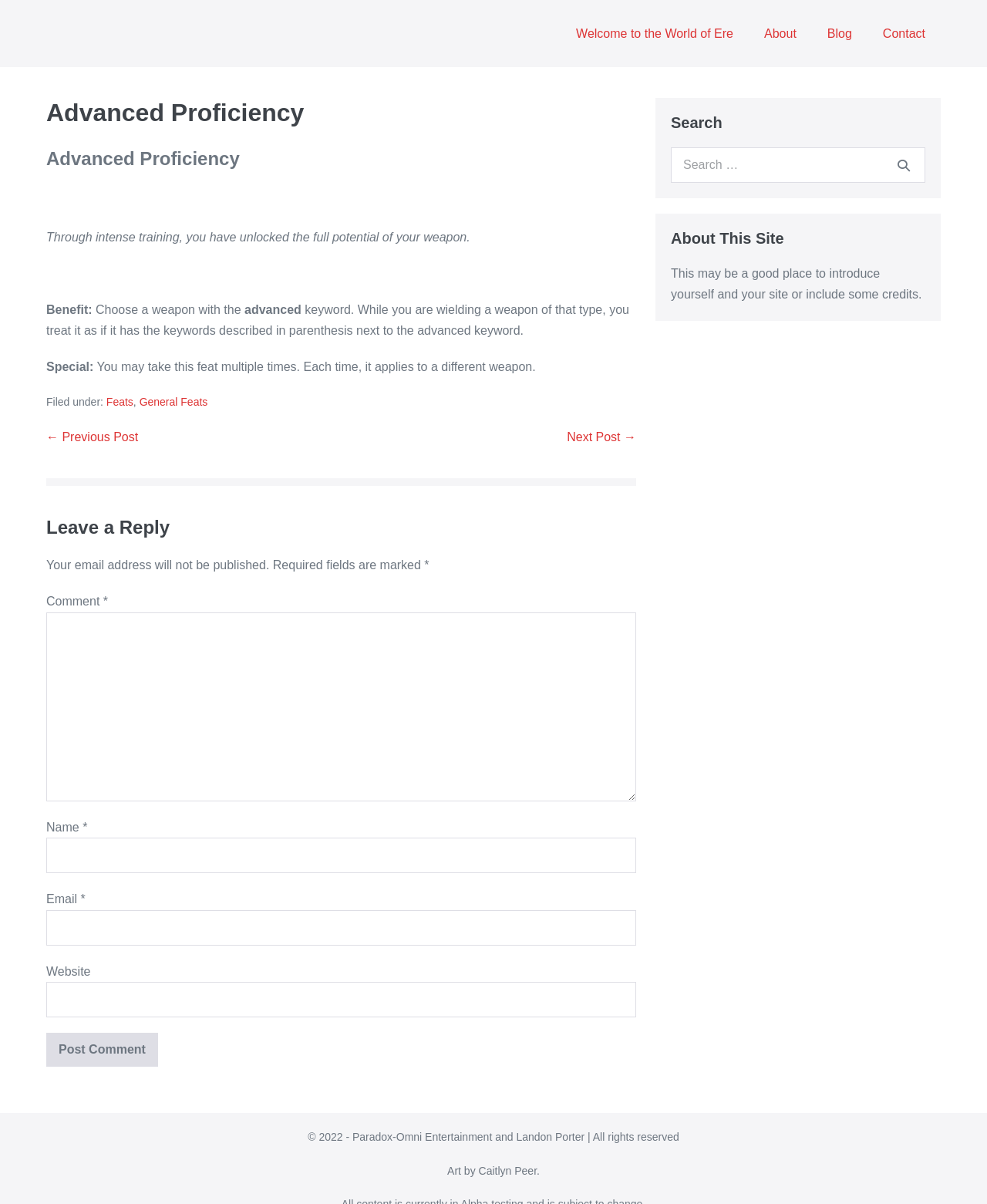What is the benefit of Advanced Proficiency?
Look at the image and respond to the question as thoroughly as possible.

Based on the webpage content, Advanced Proficiency is a feat that allows the user to choose a weapon with the advanced keyword. This is stated in the Benefit section of the webpage, which explains that while wielding a weapon of that type, the user treats it as if it has the keywords described in parentheses next to the advanced keyword.